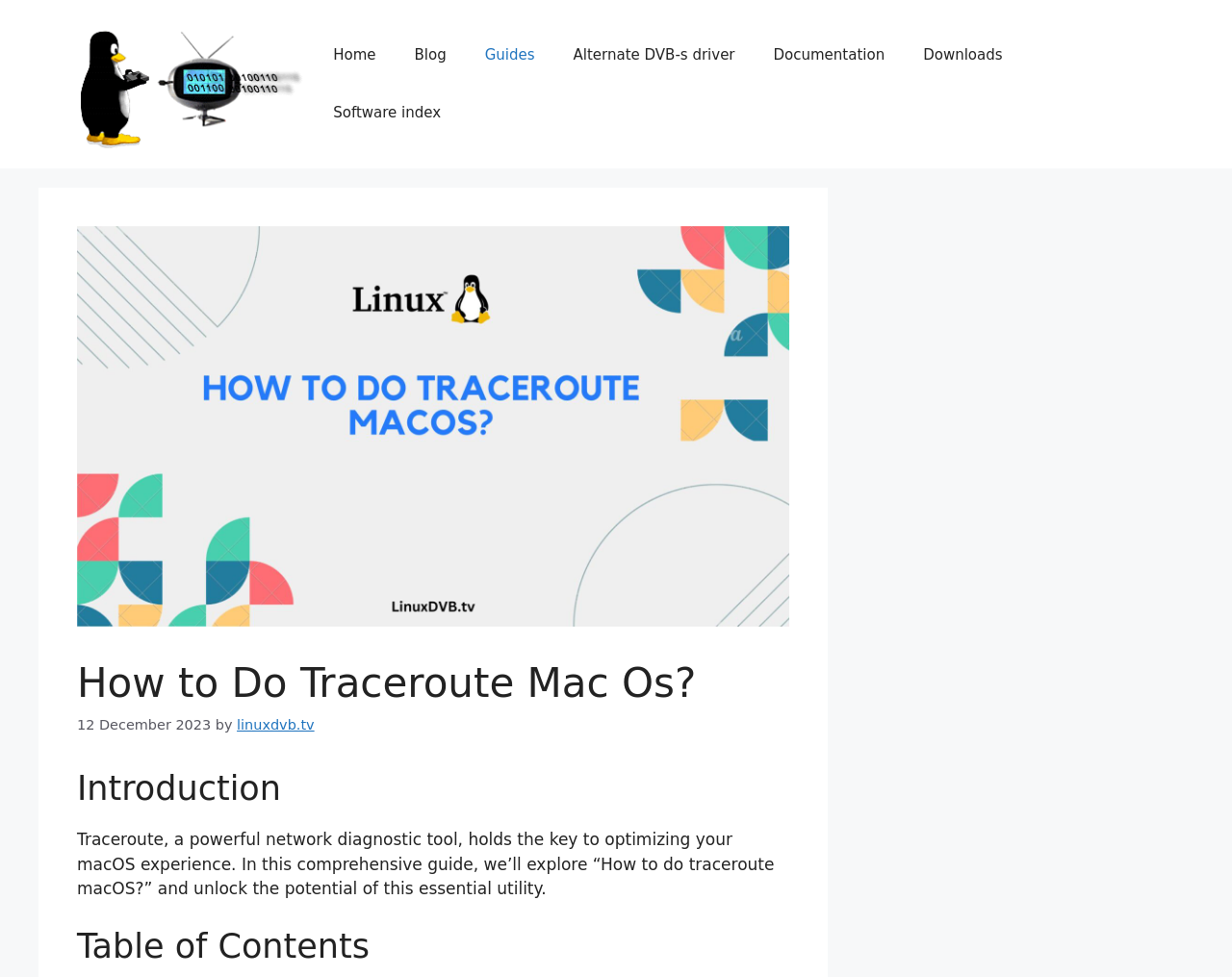Determine the bounding box for the described UI element: "Alternate DVB-s driver".

[0.45, 0.027, 0.612, 0.086]